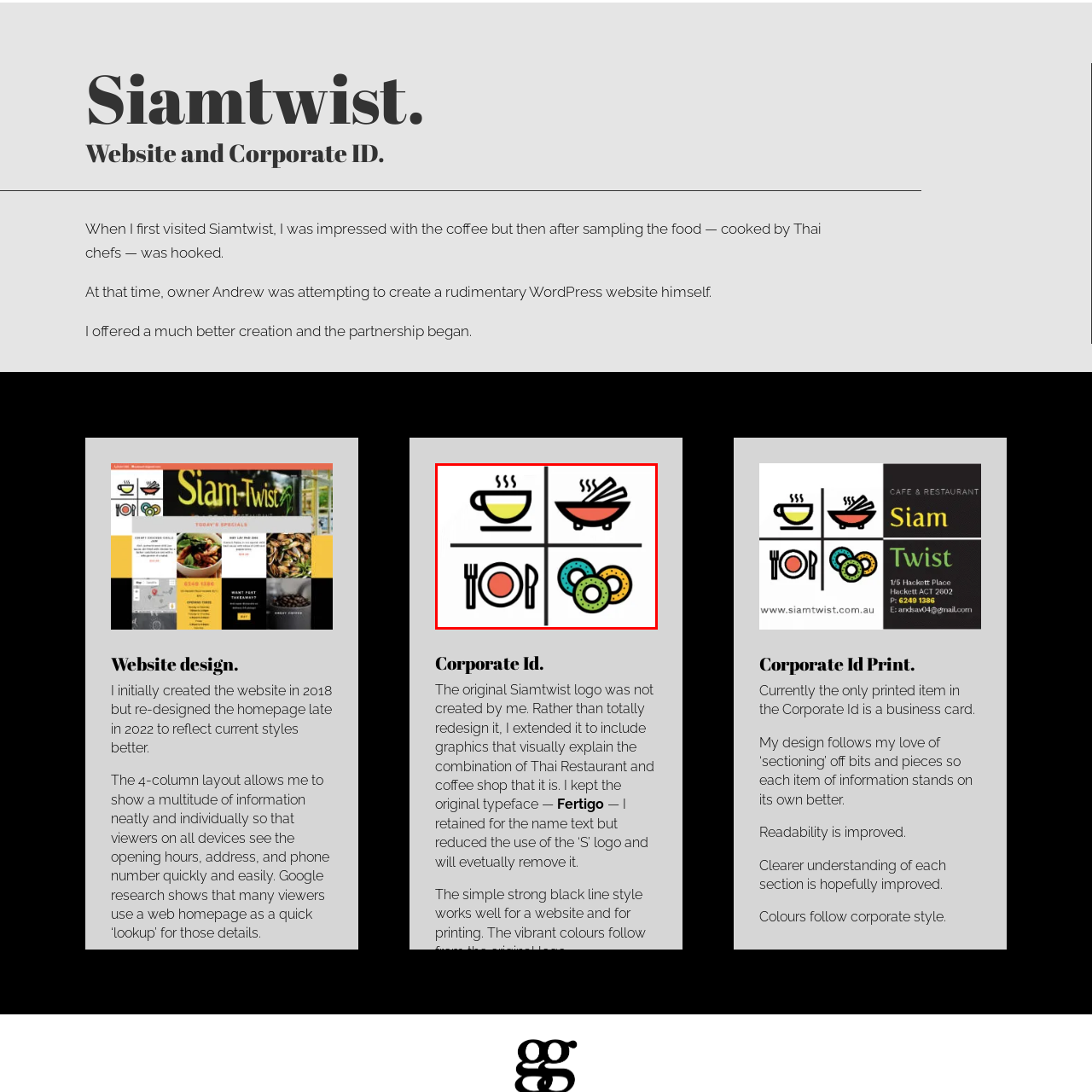Pay attention to the area highlighted by the red boundary and answer the question with a single word or short phrase: 
How many quadrants are in the graphic?

Four